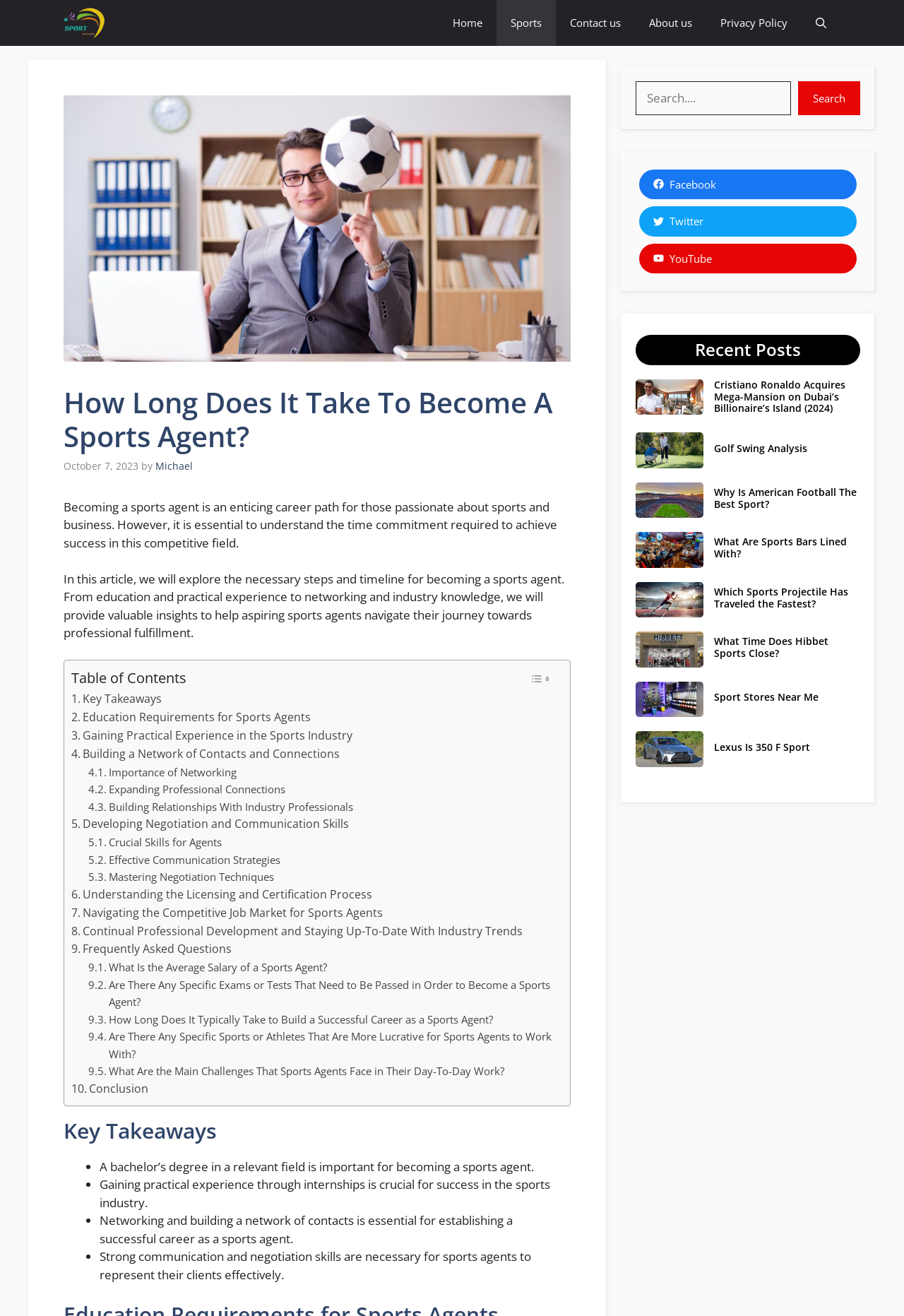Extract the text of the main heading from the webpage.

How Long Does It Take To Become A Sports Agent?